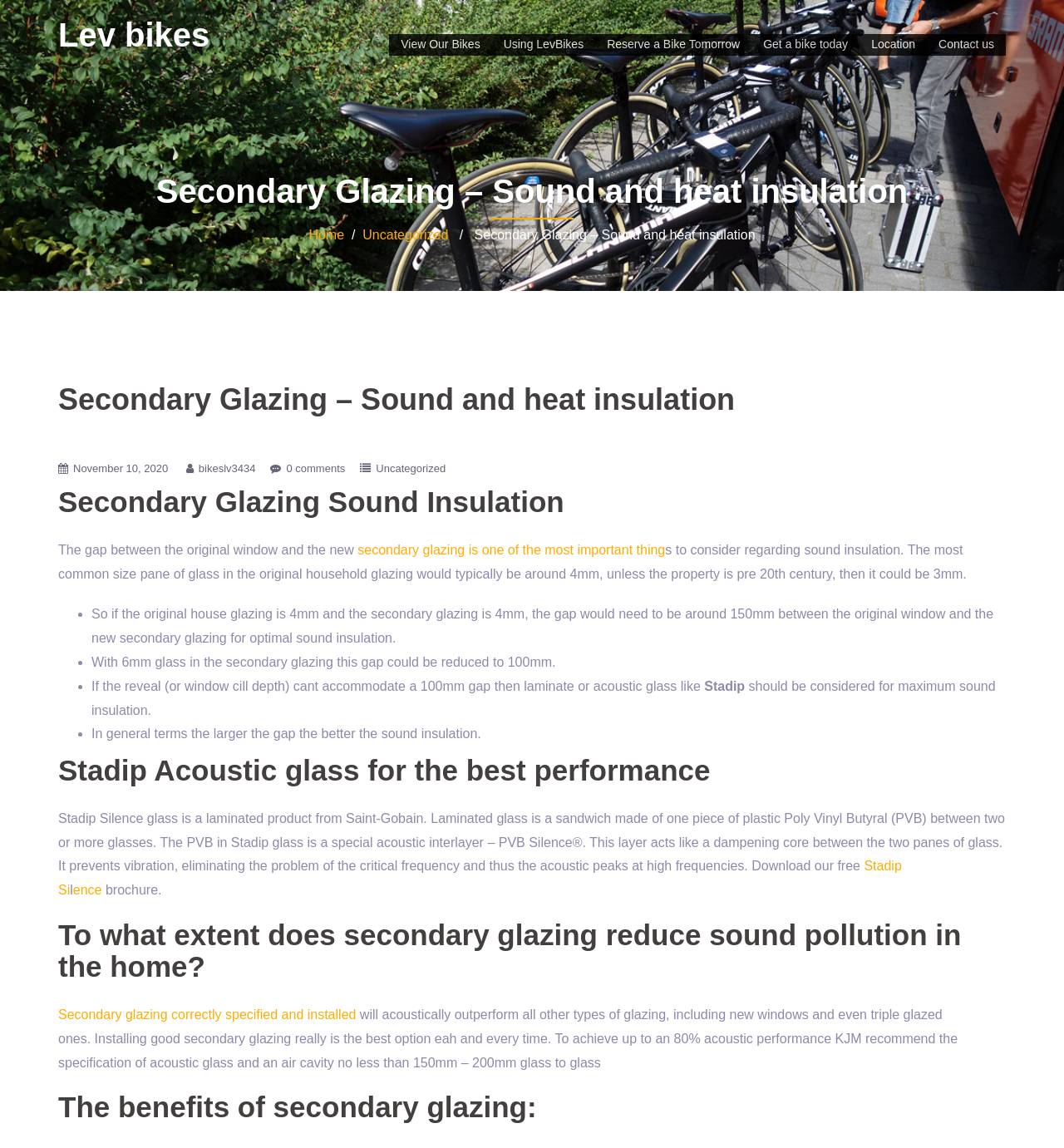Highlight the bounding box coordinates of the element you need to click to perform the following instruction: "Click on 'Contact us'."

[0.882, 0.03, 0.934, 0.048]